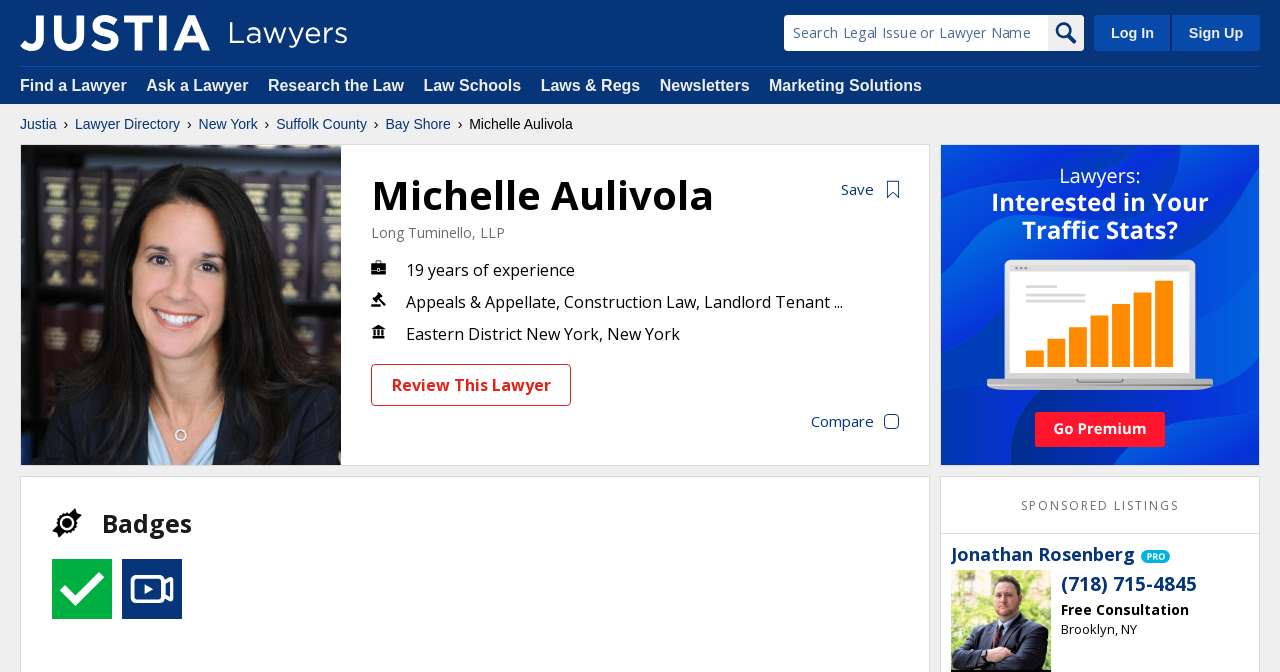Find and indicate the bounding box coordinates of the region you should select to follow the given instruction: "Toggle the menu".

None